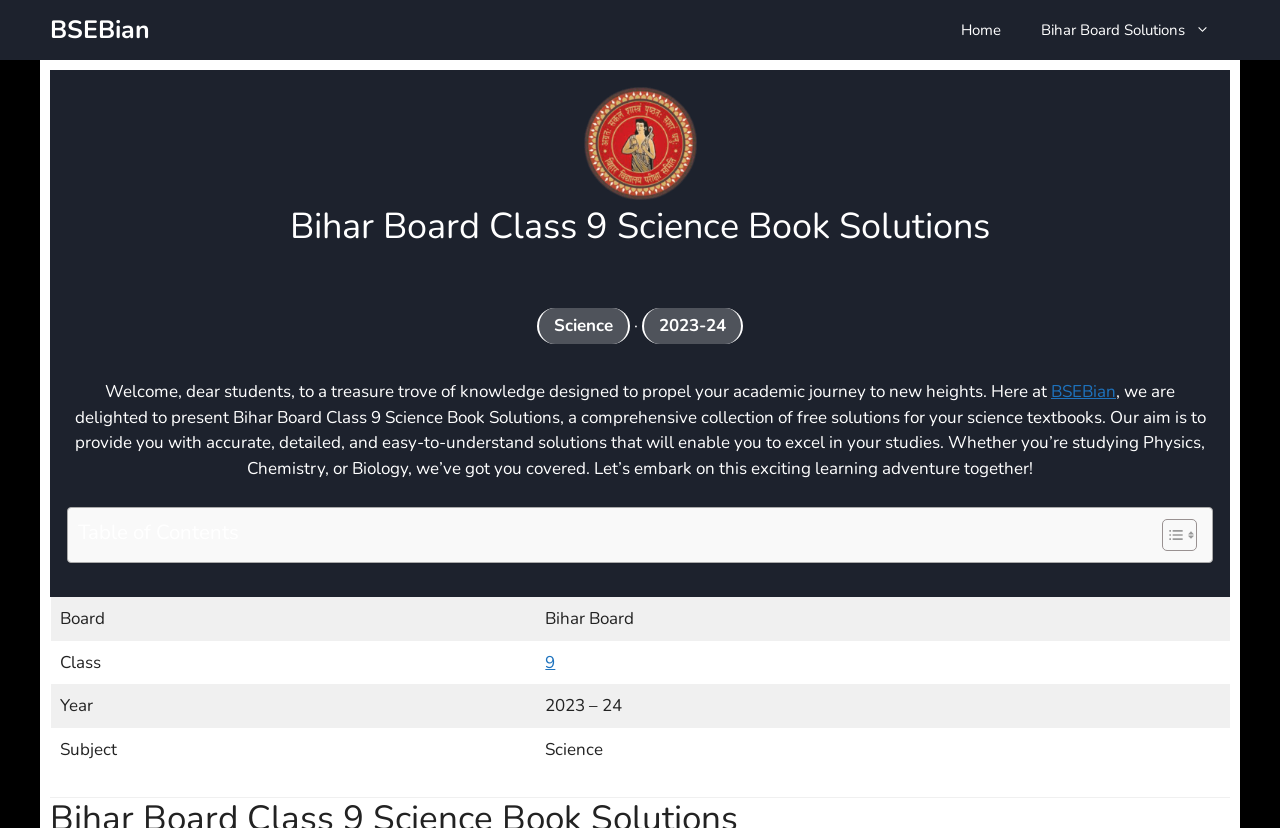Generate a comprehensive description of the webpage content.

The webpage is about Bihar Board Class 9 Science Book Solutions for the academic year 2023-24. At the top, there is a navigation bar with three links: "BSEBian", "Home", and "Bihar Board Solutions". Below the navigation bar, there is a logo of Bihar Board and a title "Bihar Board Class 9 Science Book Solutions" with the year "2023-24" written next to it.

On the left side of the page, there is a welcome message that introduces the website's purpose, which is to provide free solutions for Class 9 Science textbooks. The message also mentions that the website covers Physics, Chemistry, and Biology.

Below the welcome message, there is a table of contents section with a toggle button to expand or collapse it. The table of contents is not expanded by default.

On the right side of the page, there is a table with four rows, each containing two columns. The table headers are "Board", "Class", "Year", and "Subject", and the corresponding values are "Bihar Board", "9", "2023 – 24", and "Science", respectively. The "Class" column has a link to the Class 9 page.

There are no images on the page except for the Bihar Board logo and two small icons in the toggle button of the table of contents section.